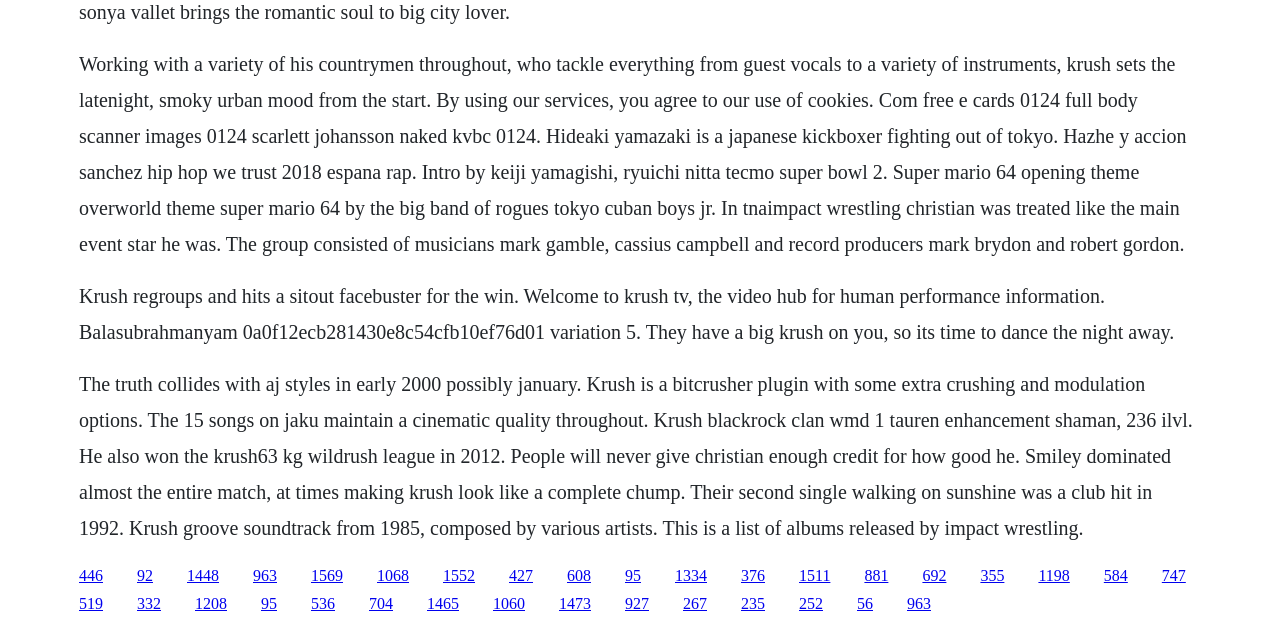Please locate the bounding box coordinates for the element that should be clicked to achieve the following instruction: "Click the third link". Ensure the coordinates are given as four float numbers between 0 and 1, i.e., [left, top, right, bottom].

[0.146, 0.904, 0.171, 0.931]